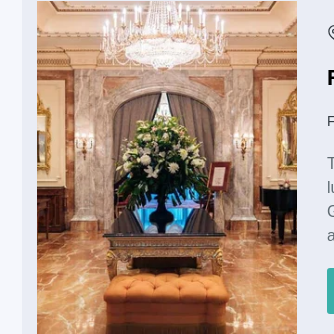What type of centerpiece is on the table?
Look at the image and respond with a single word or a short phrase.

floral